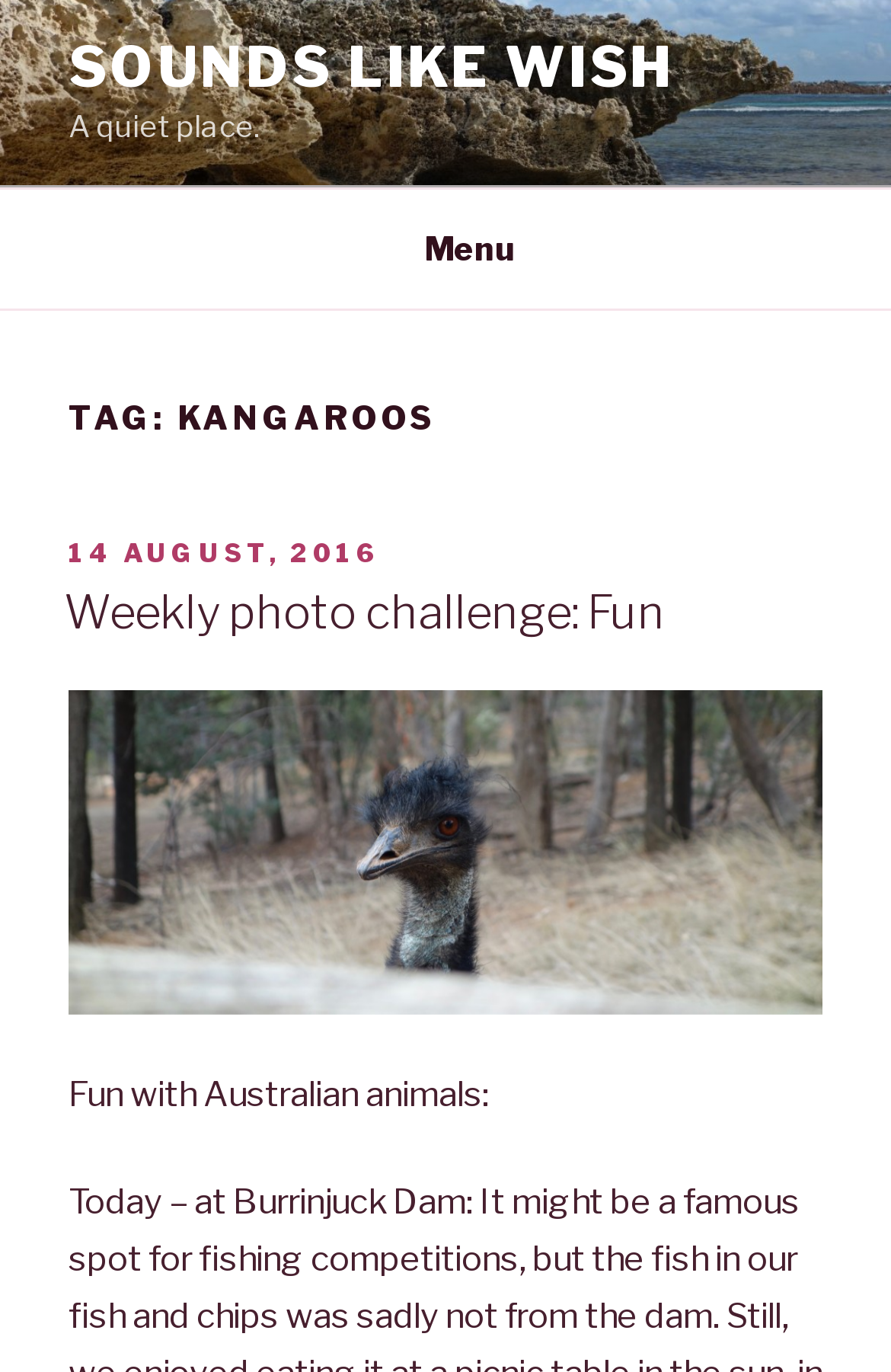What is the main topic of the webpage?
Answer the question in a detailed and comprehensive manner.

The main topic of the webpage can be determined by looking at the heading 'TAG: KANGAROOS' which is a prominent heading on the webpage. This suggests that the main topic of the webpage is related to kangaroos.